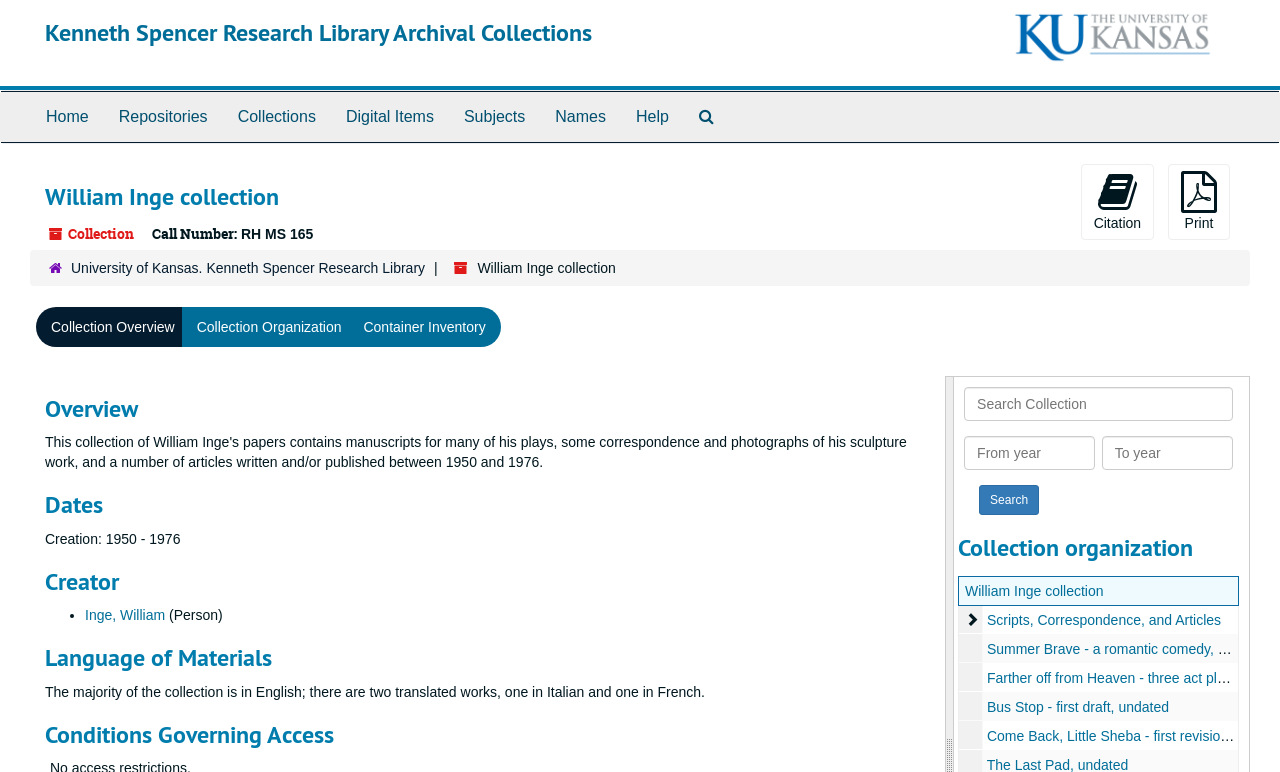Generate the text content of the main heading of the webpage.

Kenneth Spencer Research Library Archival Collections